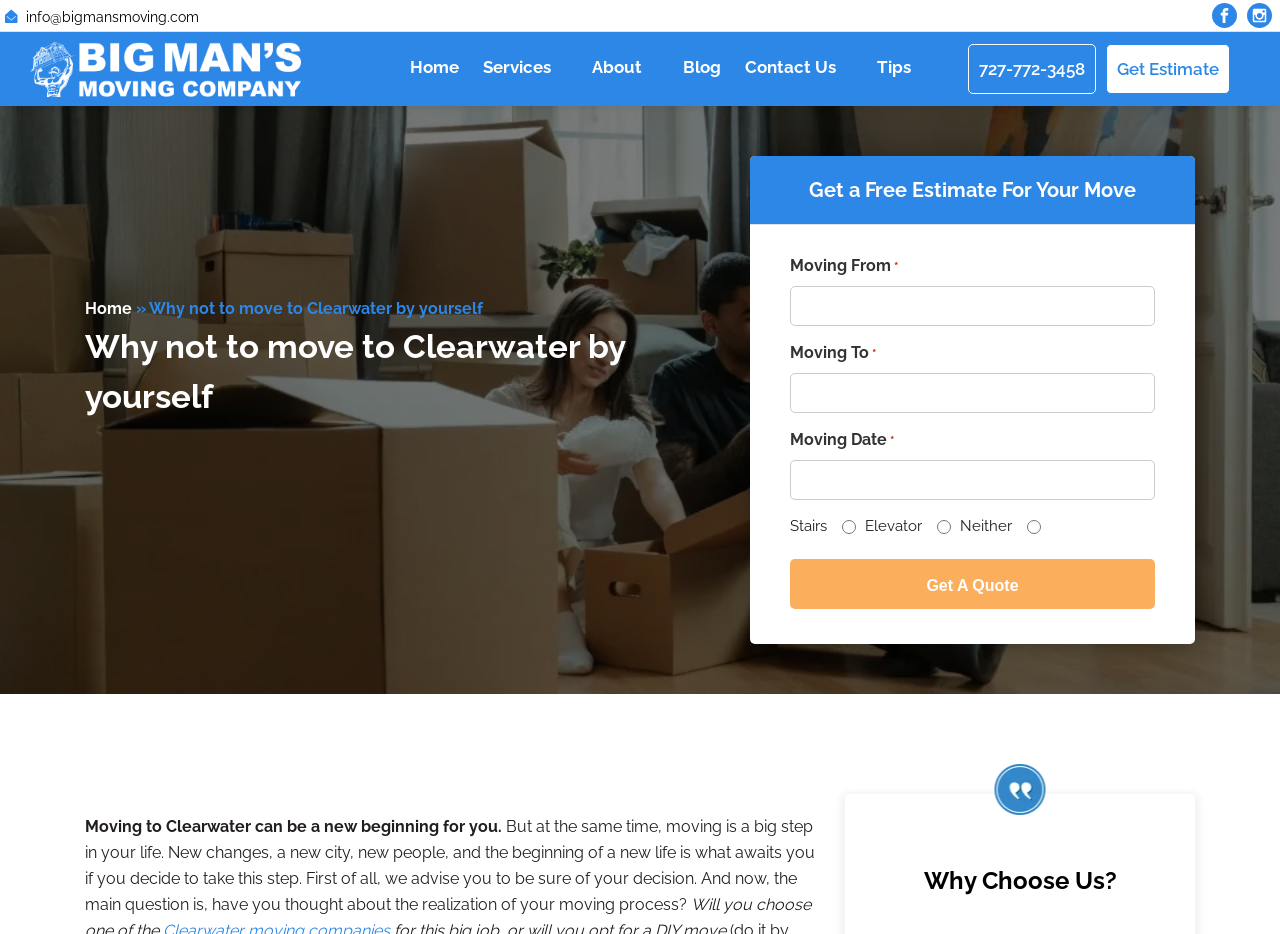What is the company name?
Could you give a comprehensive explanation in response to this question?

The company name can be found in the link element with the text 'Big Man's Moving Company Florida' at the top of the webpage, which is also the title of the webpage.